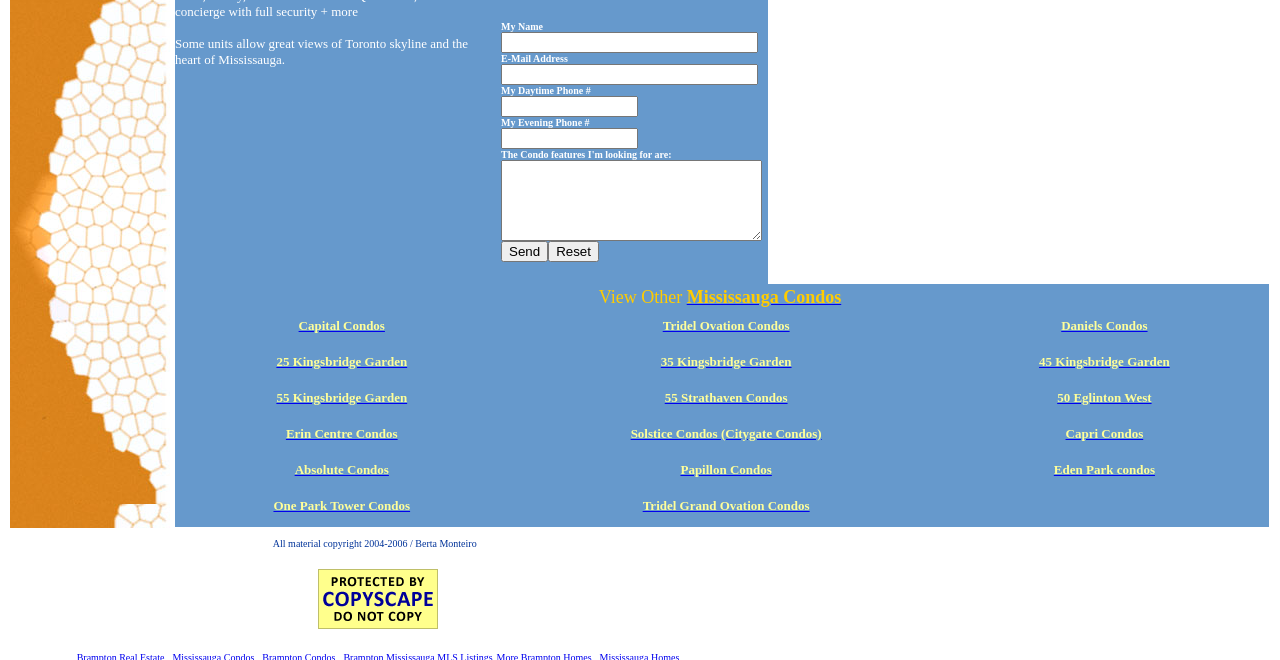Identify the bounding box coordinates for the UI element described by the following text: "50 Eglinton West". Provide the coordinates as four float numbers between 0 and 1, in the format [left, top, right, bottom].

[0.826, 0.564, 0.9, 0.589]